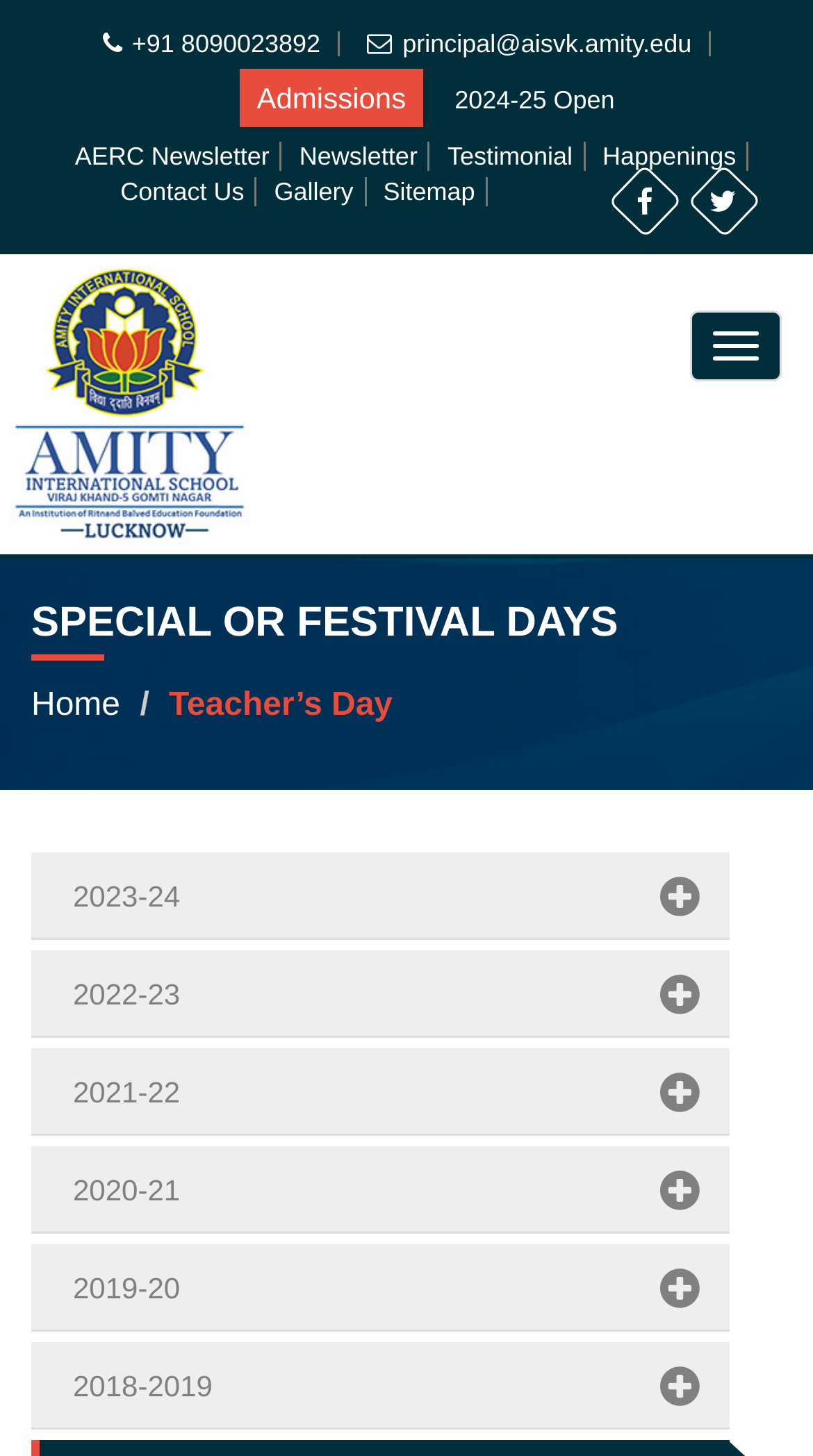Identify the bounding box coordinates of the section to be clicked to complete the task described by the following instruction: "Visit forex market". The coordinates should be four float numbers between 0 and 1, formatted as [left, top, right, bottom].

None